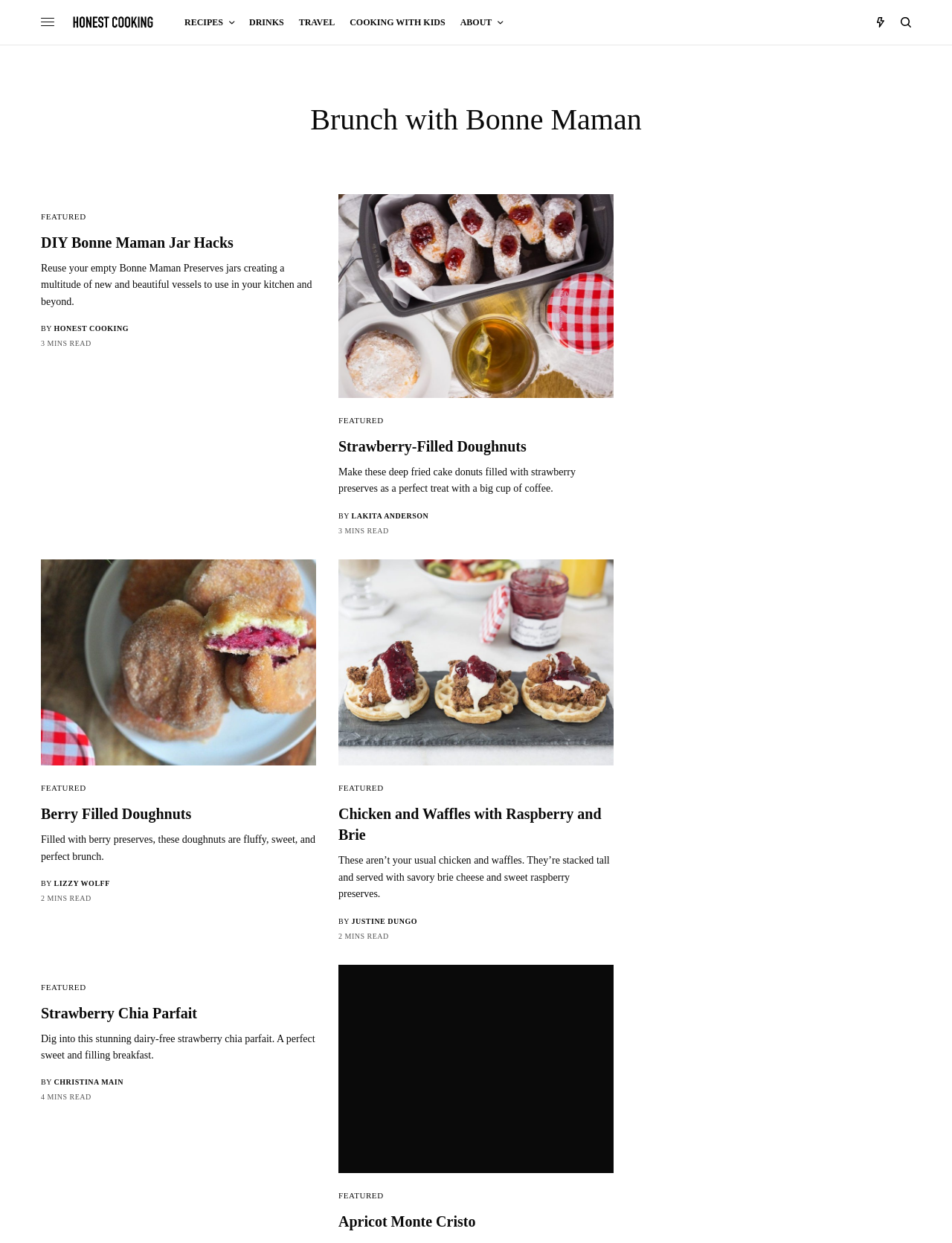Provide a thorough description of the webpage you see.

This webpage is about brunch recipes featuring Bonne Maman jams and jellies. At the top, there is a navigation menu with links to "RECIPES", "DRINKS", "TRAVEL", "COOKING WITH KIDS", and "ABOUT". Below the navigation menu, there is a large heading "Brunch with Bonne Maman" followed by a complementary section with a link to "FEATURED" and a heading "DIY Bonne Maman Jar Hacks" with a brief description and a link to the article.

The main content of the webpage is divided into several sections, each featuring a different recipe. The first section has a heading "Strawberry-Filled Doughnuts" with a brief description and a link to the recipe. Below the heading, there is a figure with a link to the recipe. The section also includes information about the author and the reading time.

The second section has a heading "Berry Filled Doughnuts" with a brief description and a link to the recipe. Below the heading, there is a figure with a link to the recipe. The section also includes information about the author and the reading time.

The third section has a heading "Chicken and Waffles with Raspberry and Brie" with a brief description and a link to the recipe. Below the heading, there is a figure with a link to the recipe. The section also includes information about the author and the reading time.

The fourth section has a heading "Strawberry Chia Parfait" with a brief description and a link to the recipe. Below the heading, there is a figure with a link to the recipe. The section also includes information about the author and the reading time.

The fifth section has a heading "Apricot Monte Cristo" with a brief description and a link to the recipe. Below the heading, there is a figure with a link to the recipe. The section also includes information about the author and the reading time.

Throughout the webpage, there are several small images and icons, including two small images at the top right corner and a small image below the navigation menu.